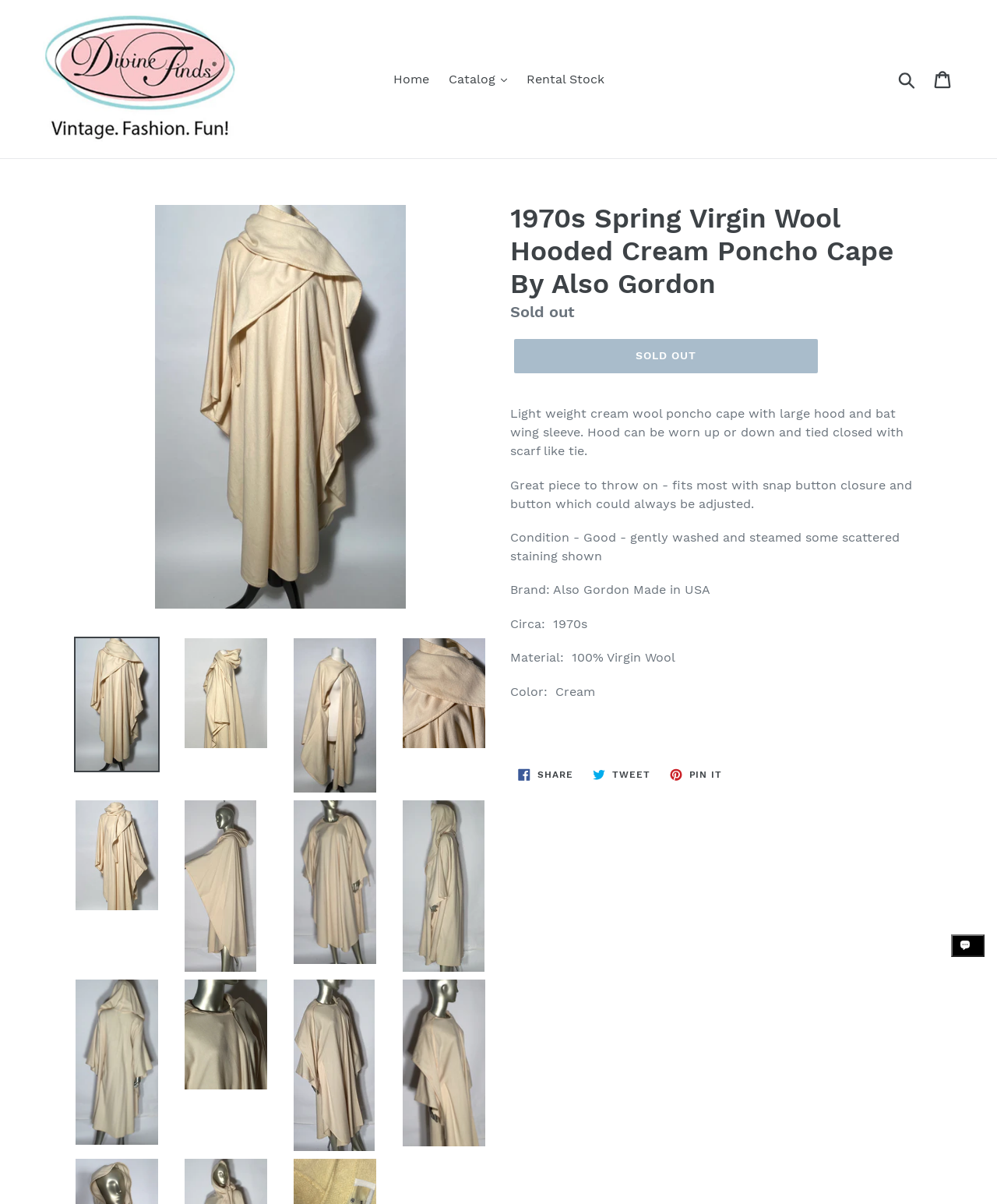Using the webpage screenshot, find the UI element described by Pin it Pin on Pinterest. Provide the bounding box coordinates in the format (top-left x, top-left y, bottom-right x, bottom-right y), ensuring all values are floating point numbers between 0 and 1.

[0.664, 0.633, 0.732, 0.654]